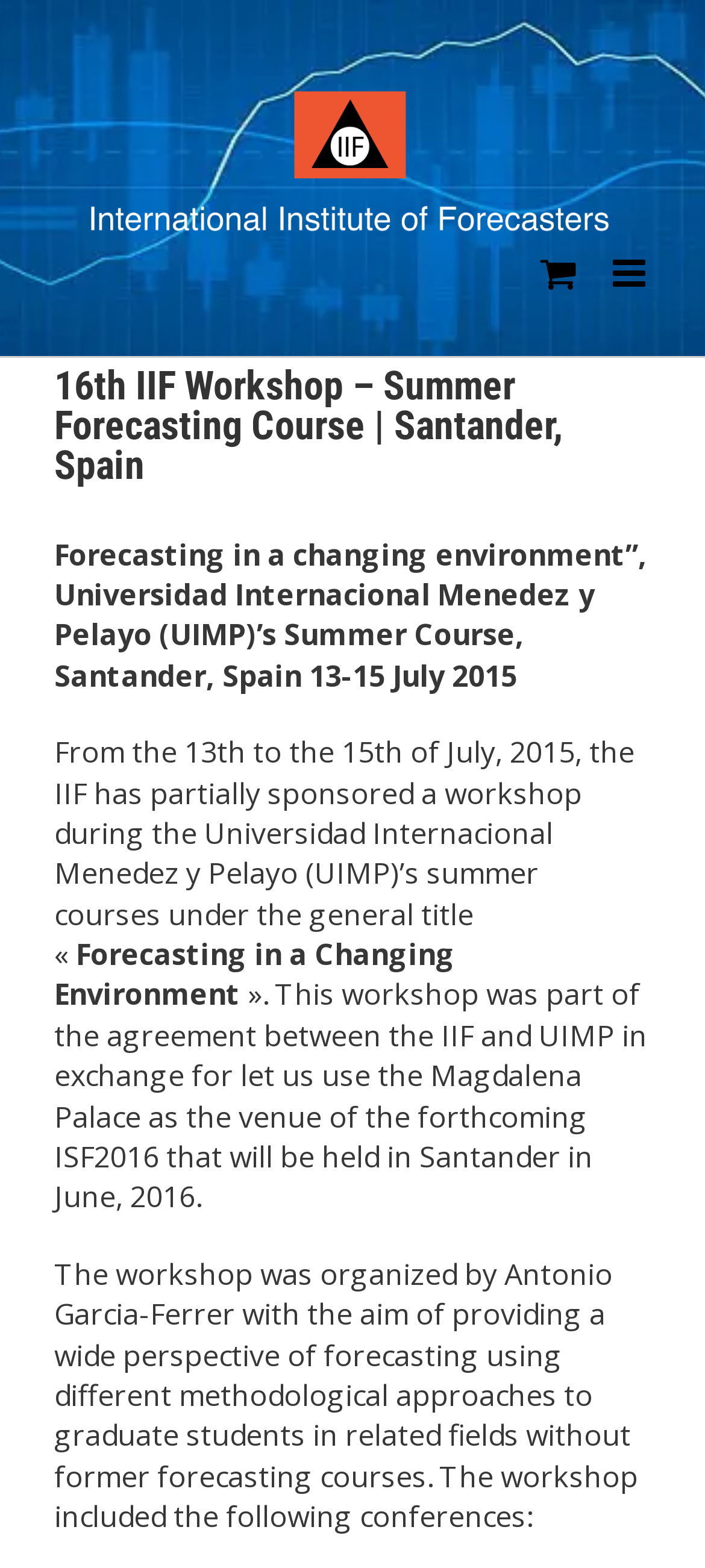What is the title of the workshop?
Examine the image and provide an in-depth answer to the question.

I found a StaticText element with the text 'Forecasting in a Changing Environment' located at [0.077, 0.596, 0.646, 0.647]. This text is likely to be the title of the workshop, as it is prominently displayed on the page.